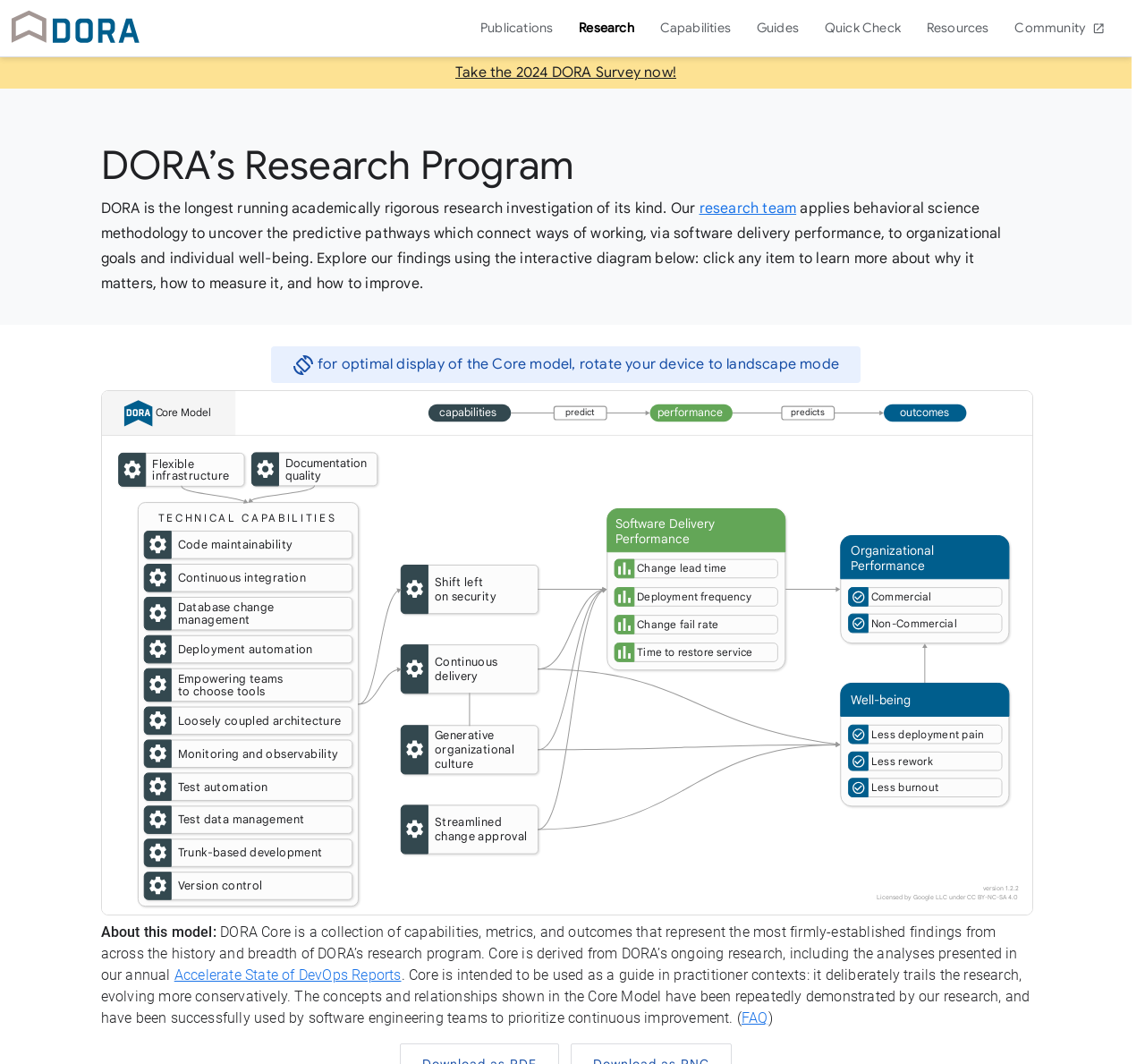Please find the main title text of this webpage.

DORA’s Research Program